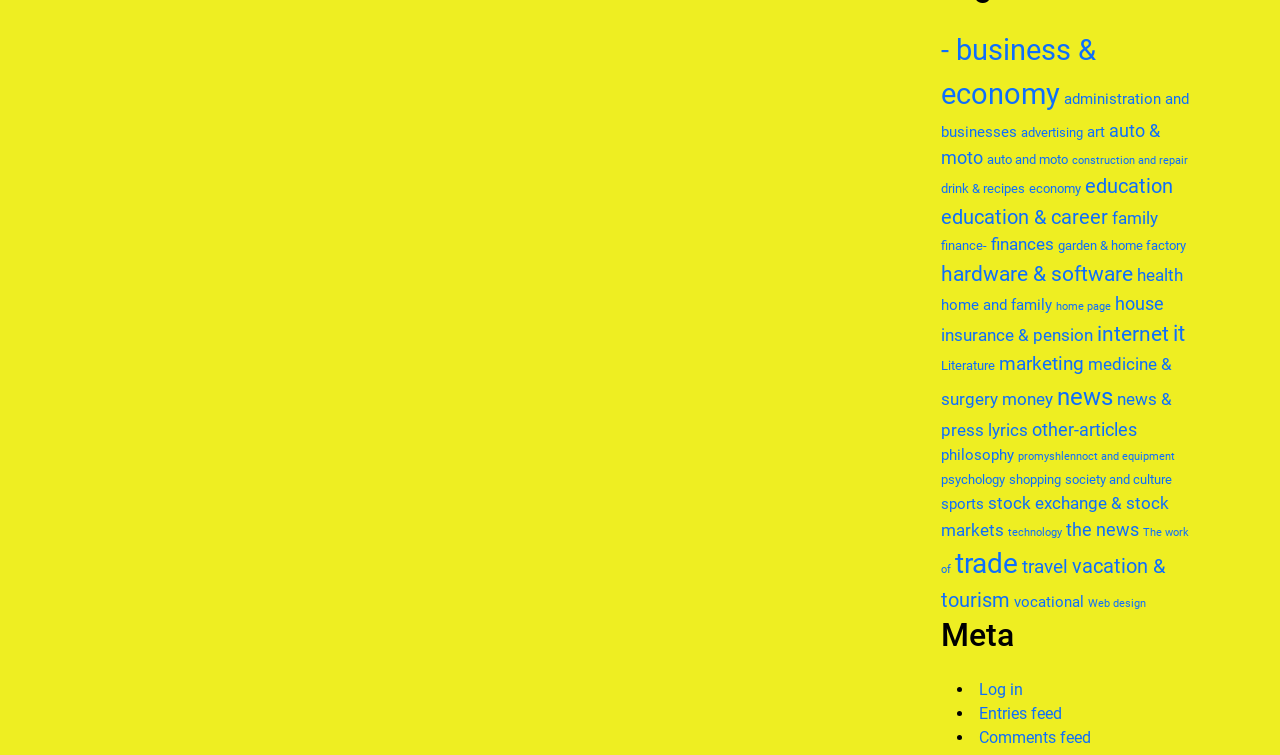Determine the bounding box coordinates of the clickable element to achieve the following action: 'View education & career'. Provide the coordinates as four float values between 0 and 1, formatted as [left, top, right, bottom].

[0.735, 0.271, 0.866, 0.303]